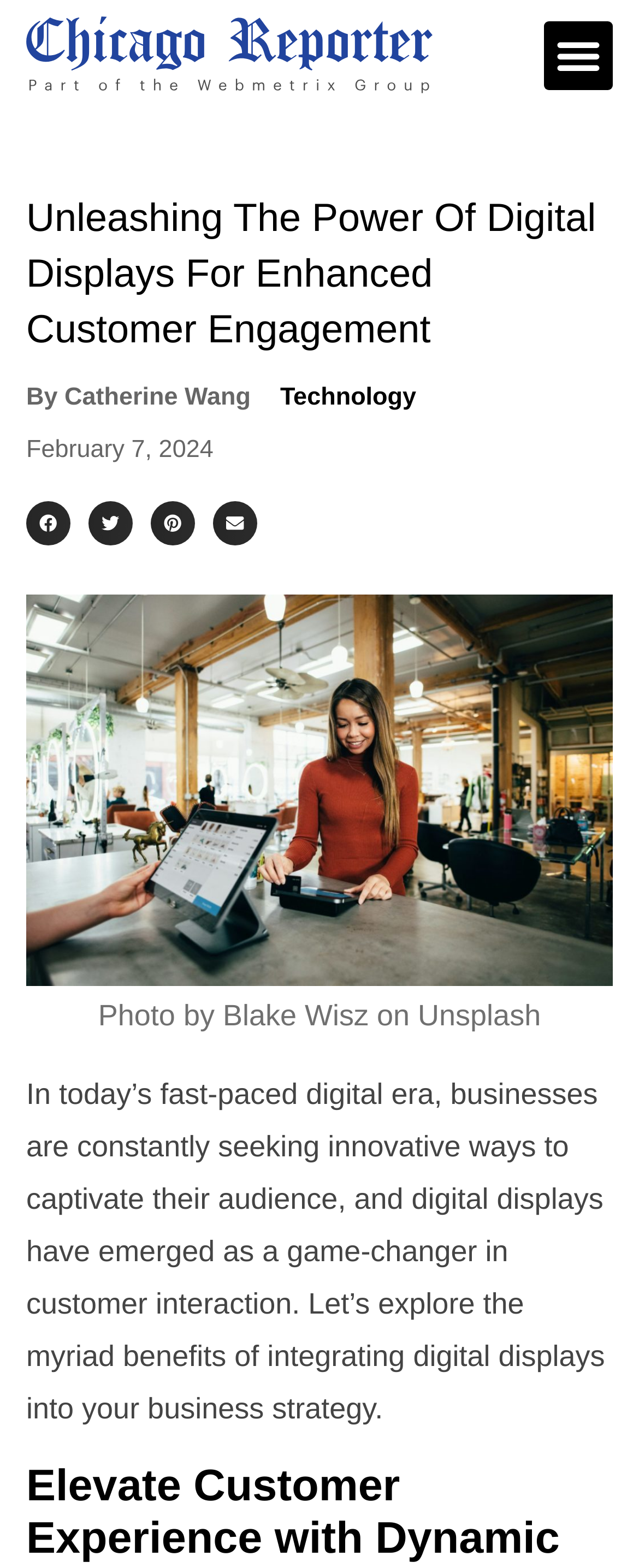Provide the bounding box coordinates for the UI element described in this sentence: "aria-label="Share on pinterest"". The coordinates should be four float values between 0 and 1, i.e., [left, top, right, bottom].

[0.236, 0.32, 0.305, 0.348]